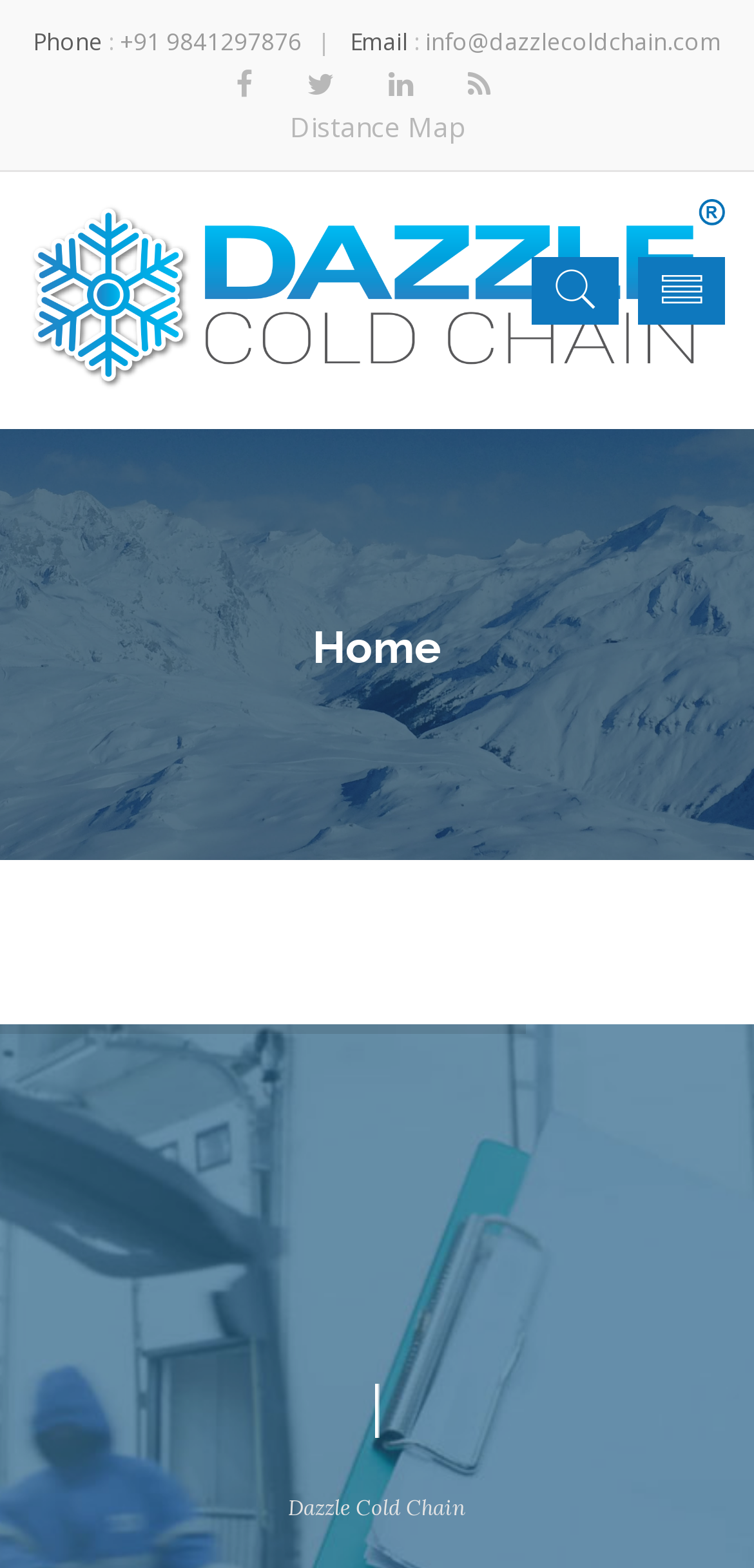What is the email address on the webpage? Based on the screenshot, please respond with a single word or phrase.

info@dazzlecoldchain.com